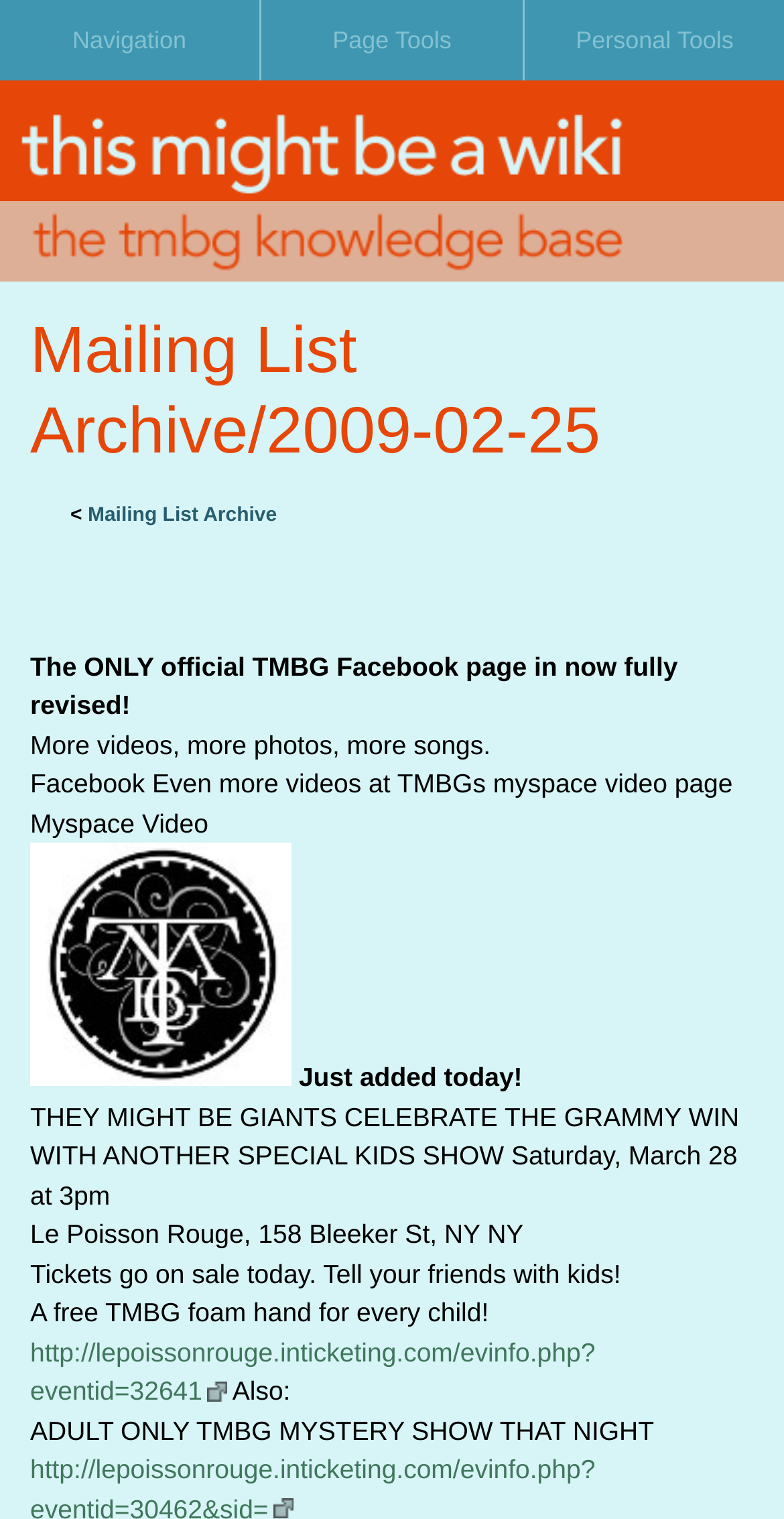Please analyze the image and provide a thorough answer to the question:
What is the name of the Facebook page?

I found this answer by looking at the text content of the webpage, specifically the sentence 'The ONLY official TMBG Facebook page in now fully revised!' which indicates that the Facebook page is the official one for TMBG.